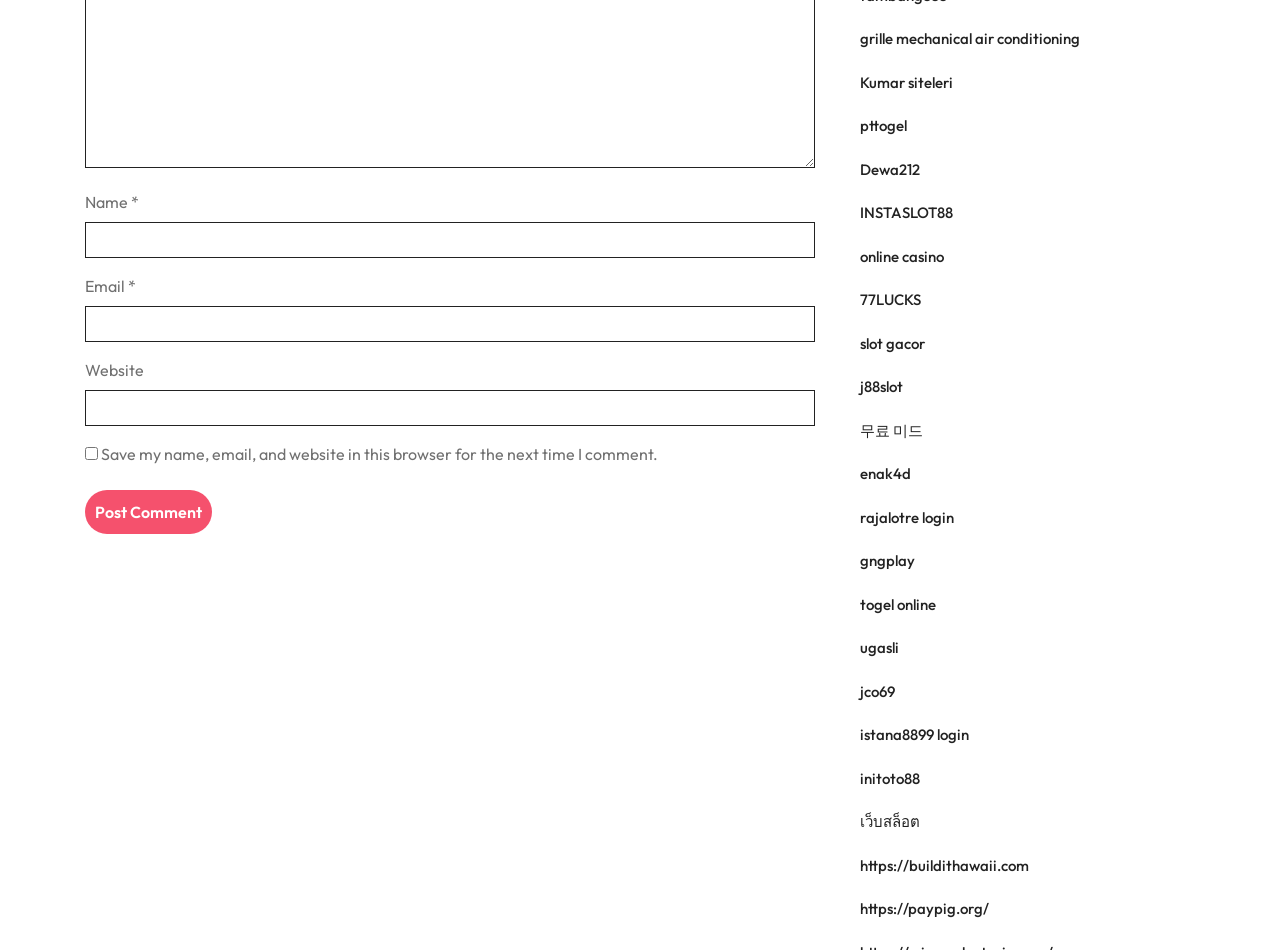Please indicate the bounding box coordinates of the element's region to be clicked to achieve the instruction: "Click the Post Comment button". Provide the coordinates as four float numbers between 0 and 1, i.e., [left, top, right, bottom].

[0.066, 0.516, 0.166, 0.562]